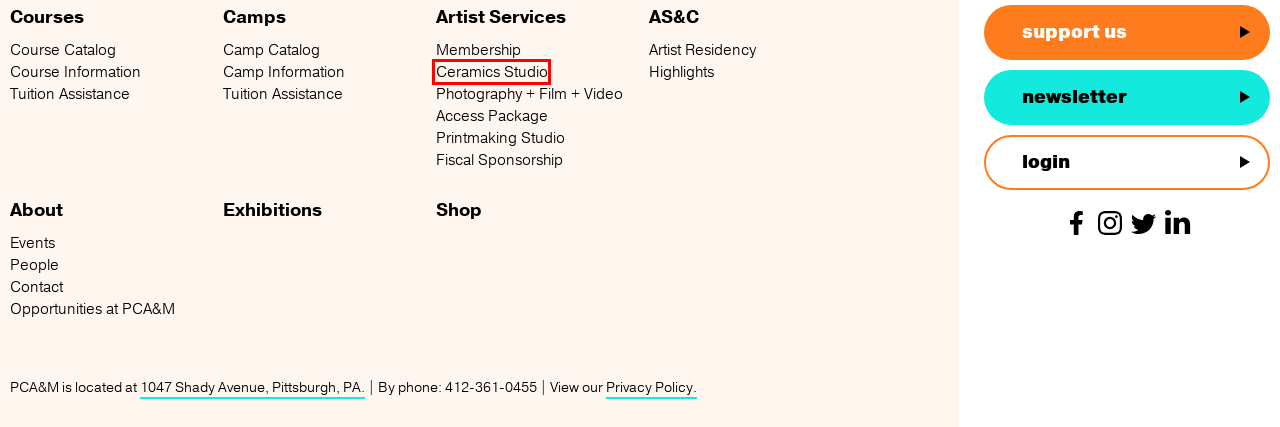You have a screenshot of a webpage with a red bounding box around an element. Choose the best matching webpage description that would appear after clicking the highlighted element. Here are the candidates:
A. Highlights - Pittsburgh Center for Arts & Media
B. Opportunities at PCA&M - Pittsburgh Center for Arts & Media
C. Course General Information - Pittsburgh Center for Arts & Media
D. Artist Residency - Pittsburgh Center for Arts & Media
E. Camps General Information - Pittsburgh Center for Arts & Media
F. Events Archive - Pittsburgh Center for Arts & Media
G. Ceramics Studio - Pittsburgh Center for Arts & Media
H. Support - Pittsburgh Center for Arts & Media

G